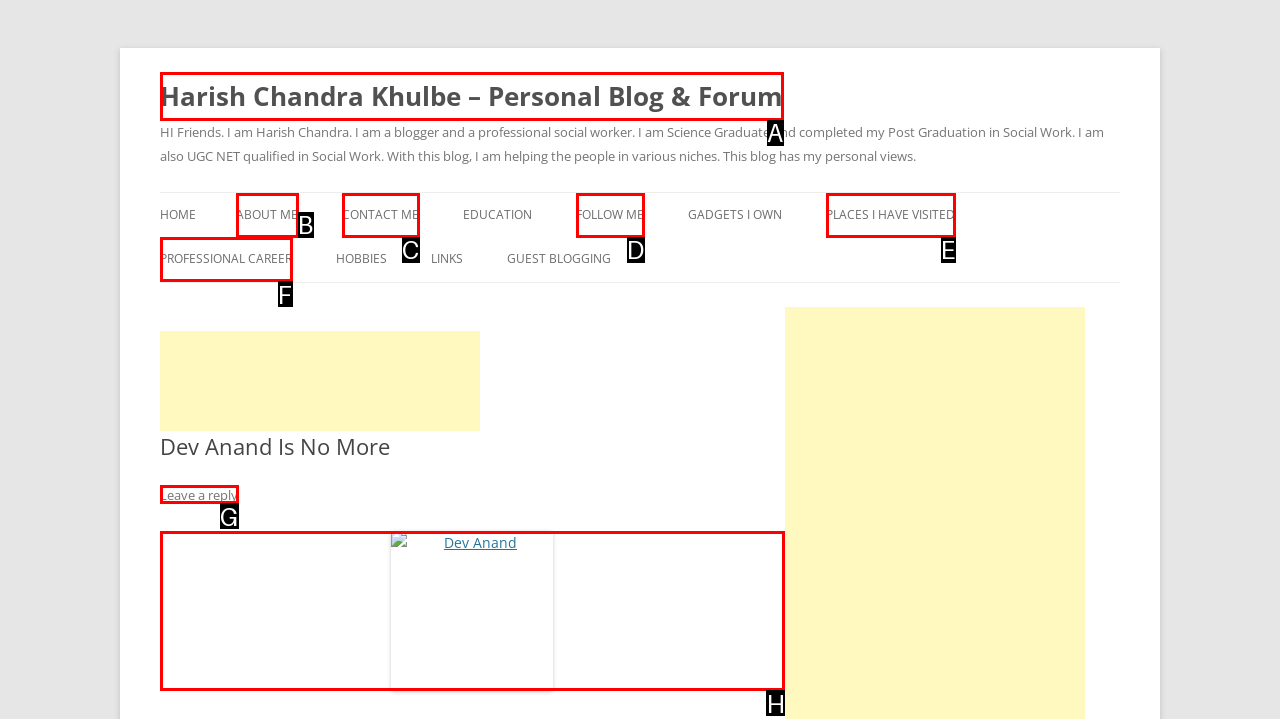Given the task: view Dev Anand's page, point out the letter of the appropriate UI element from the marked options in the screenshot.

H